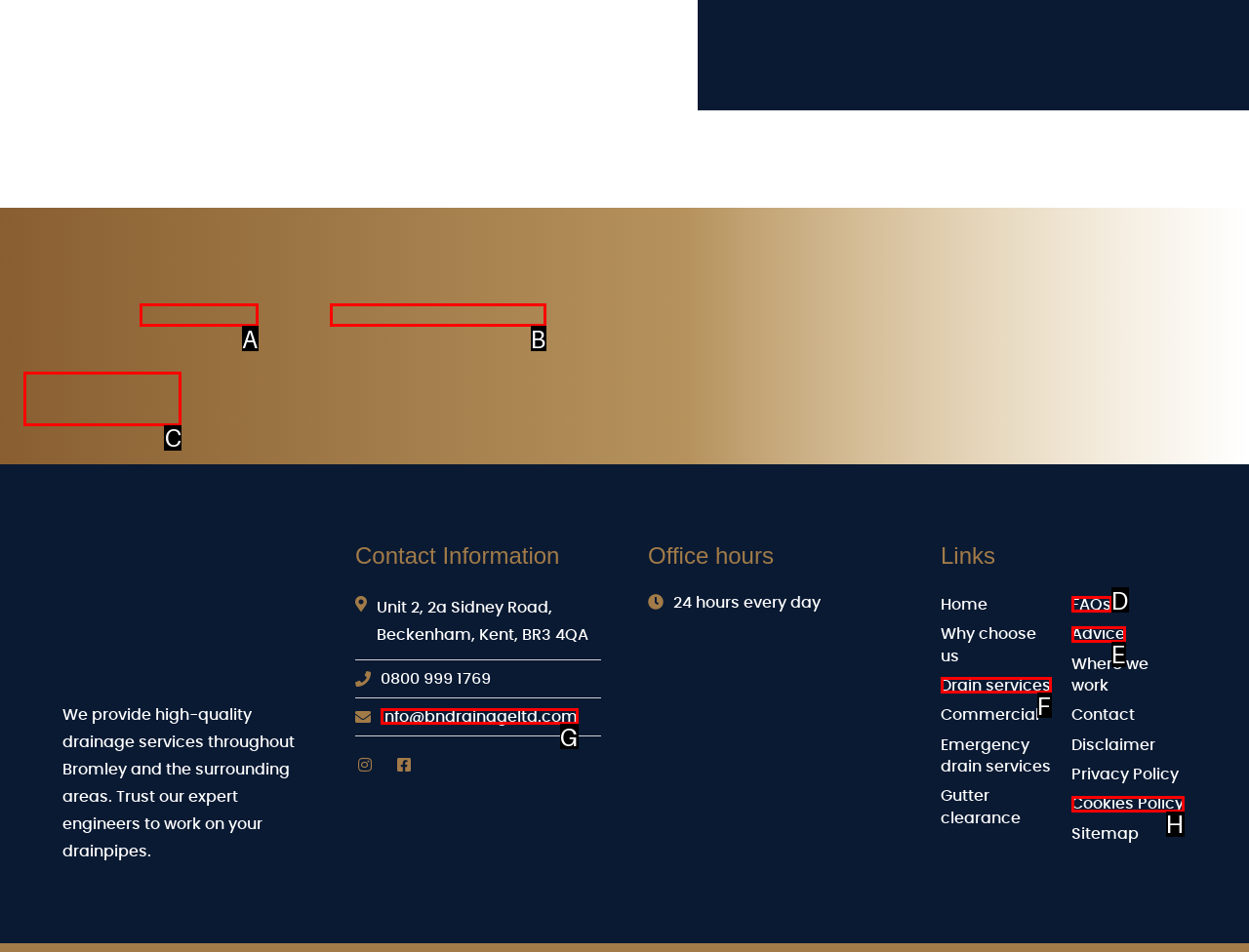Specify the letter of the UI element that should be clicked to achieve the following: Contact us
Provide the corresponding letter from the choices given.

C